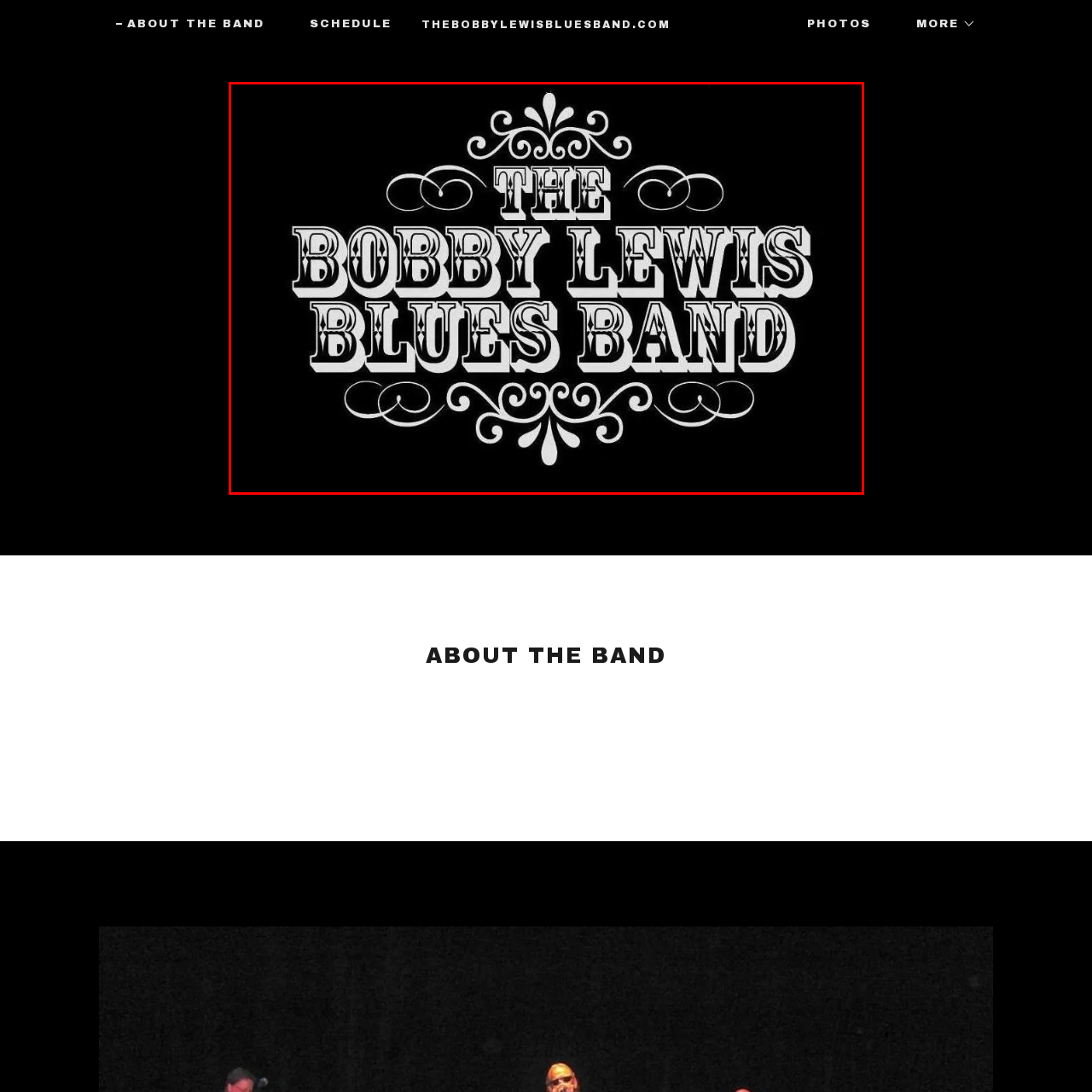What is positioned above 'BOBBY LEWIS' in the logo?
Examine the portion of the image surrounded by the red bounding box and deliver a detailed answer to the question.

According to the caption, the design of the logo prominently displays the band's name in bold, vintage-inspired lettering, with 'THE' positioned above 'BOBBY LEWIS' and 'BLUES BAND' below.